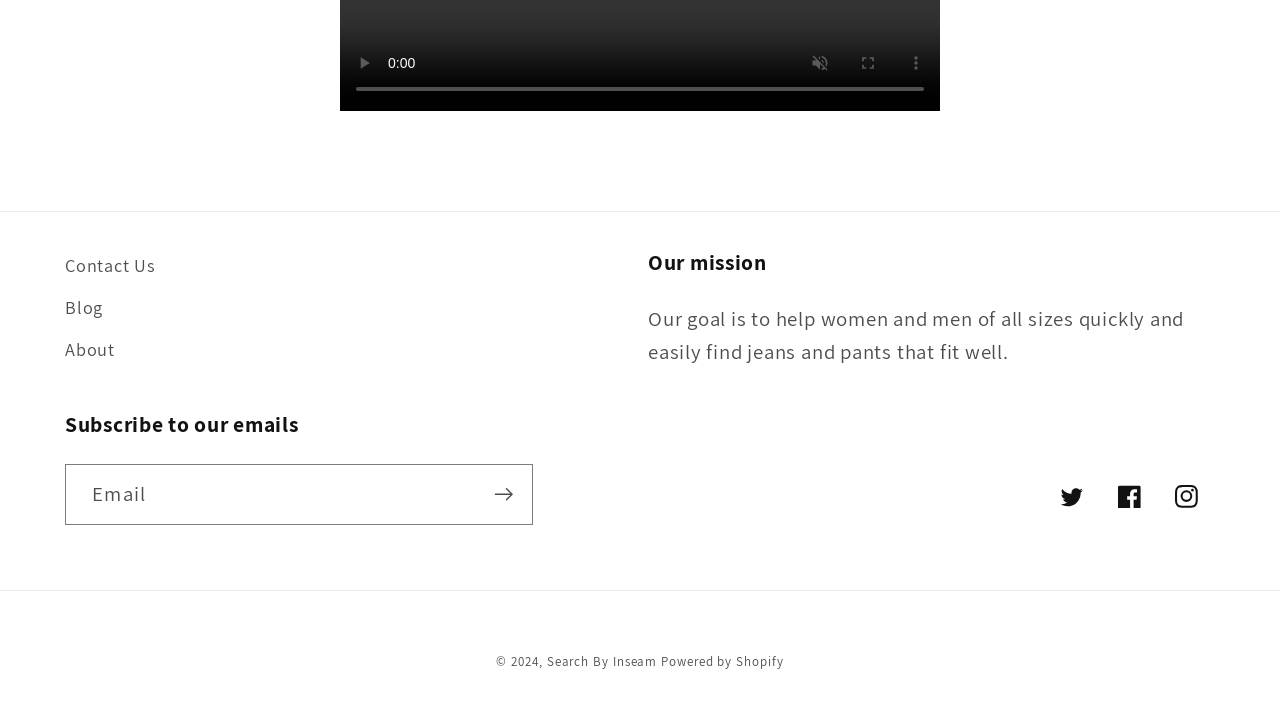Could you find the bounding box coordinates of the clickable area to complete this instruction: "play the video"?

[0.266, 0.054, 0.303, 0.122]